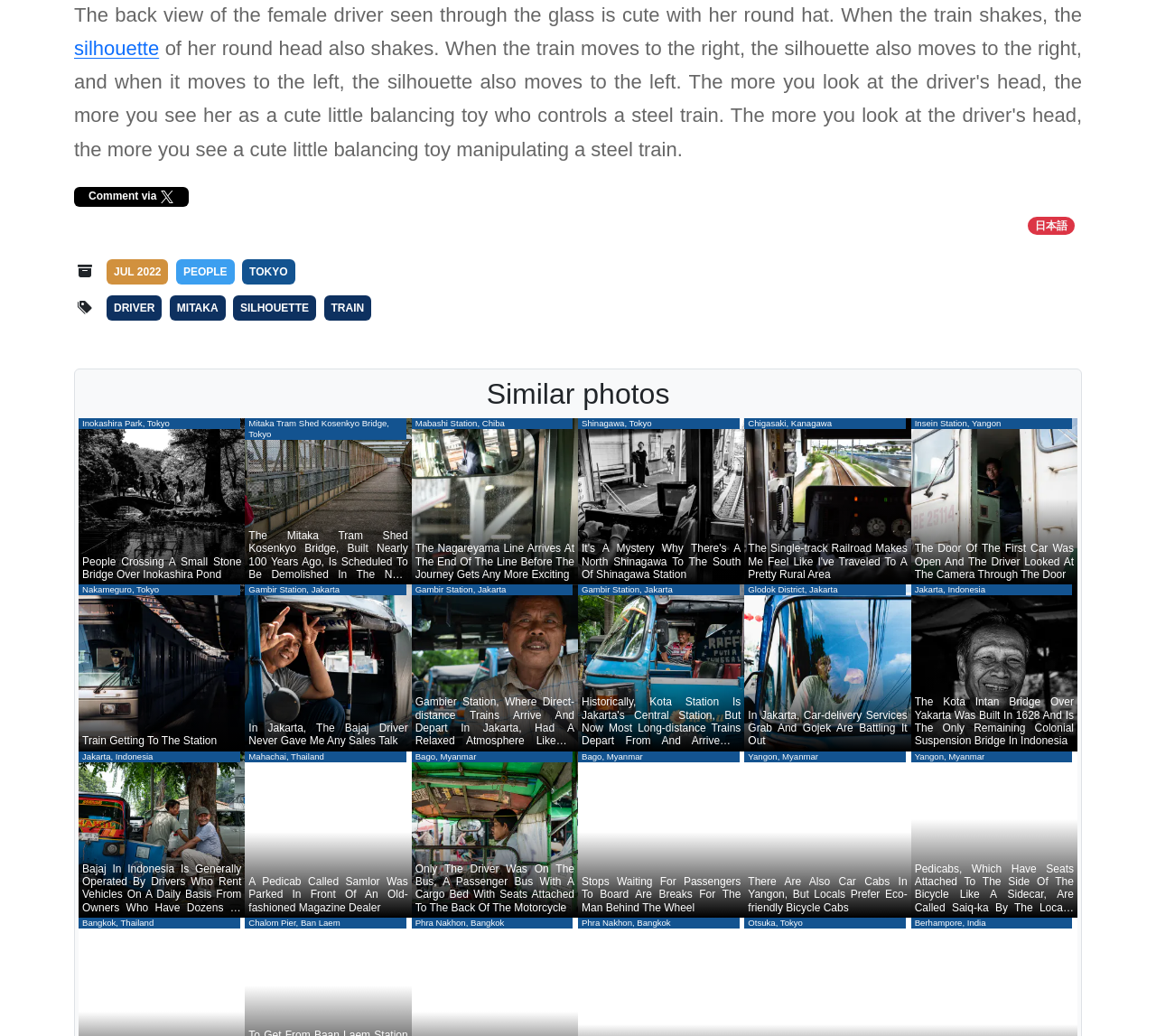Locate the bounding box coordinates of the clickable area needed to fulfill the instruction: "Open the 'Silhouettes crossing a small stone bridge in Inokashira Park' image".

[0.068, 0.404, 0.212, 0.564]